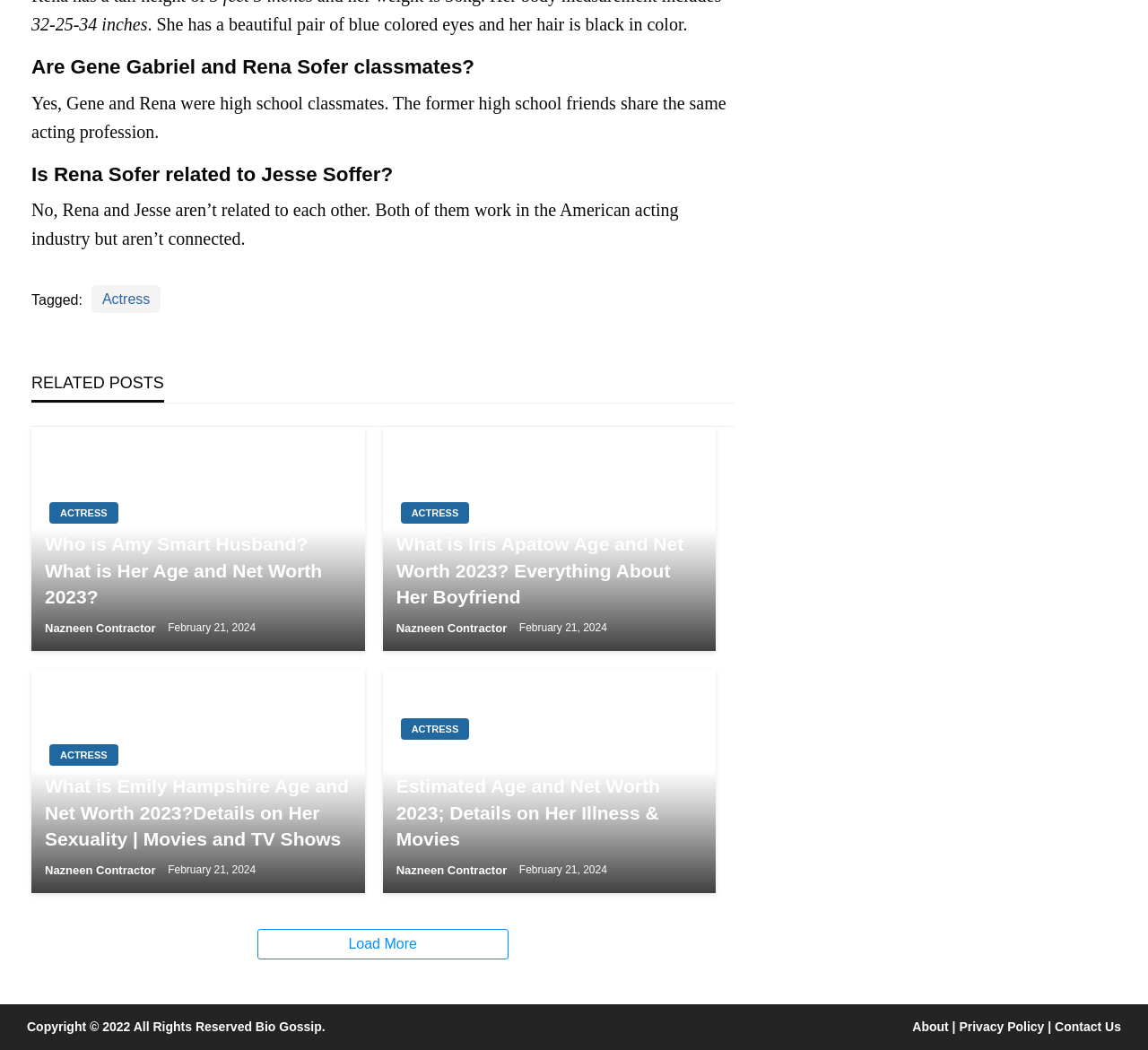Provide the bounding box coordinates of the HTML element described by the text: "Actress". The coordinates should be in the format [left, top, right, bottom] with values between 0 and 1.

[0.043, 0.478, 0.103, 0.499]